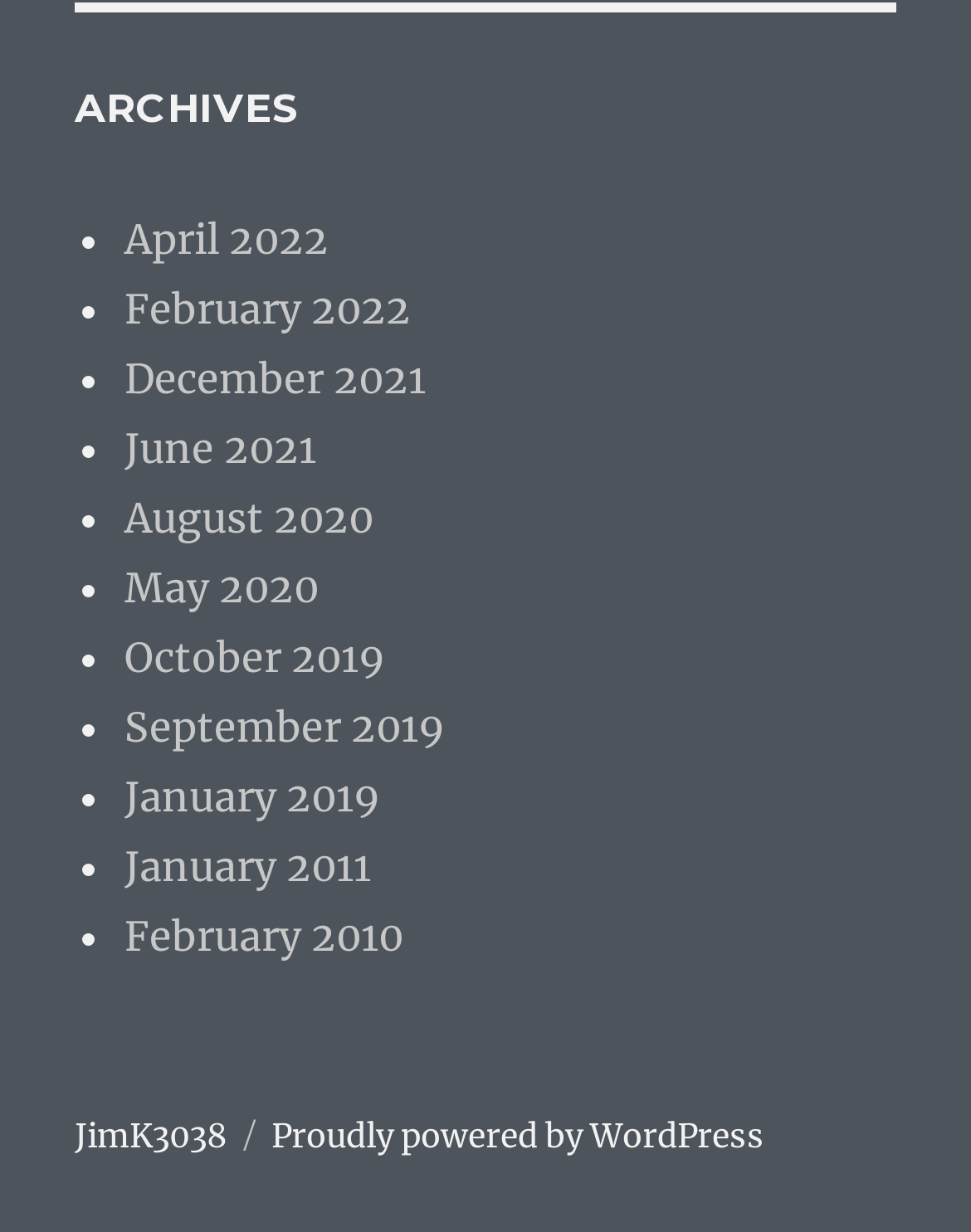Please indicate the bounding box coordinates for the clickable area to complete the following task: "Go to April 2022". The coordinates should be specified as four float numbers between 0 and 1, i.e., [left, top, right, bottom].

[0.128, 0.174, 0.338, 0.214]